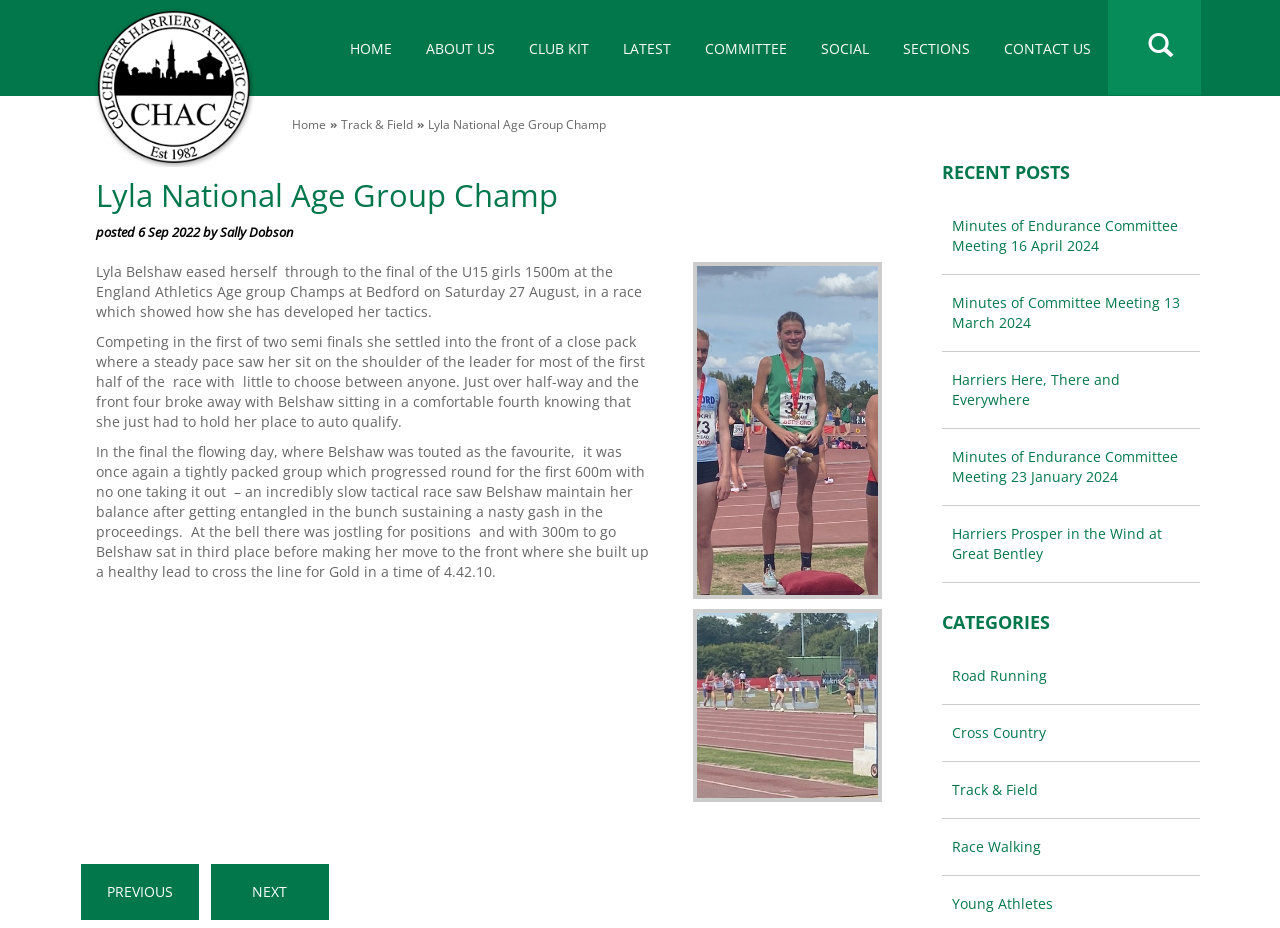Specify the bounding box coordinates of the element's region that should be clicked to achieve the following instruction: "Click HOME". The bounding box coordinates consist of four float numbers between 0 and 1, in the format [left, top, right, bottom].

[0.26, 0.0, 0.319, 0.103]